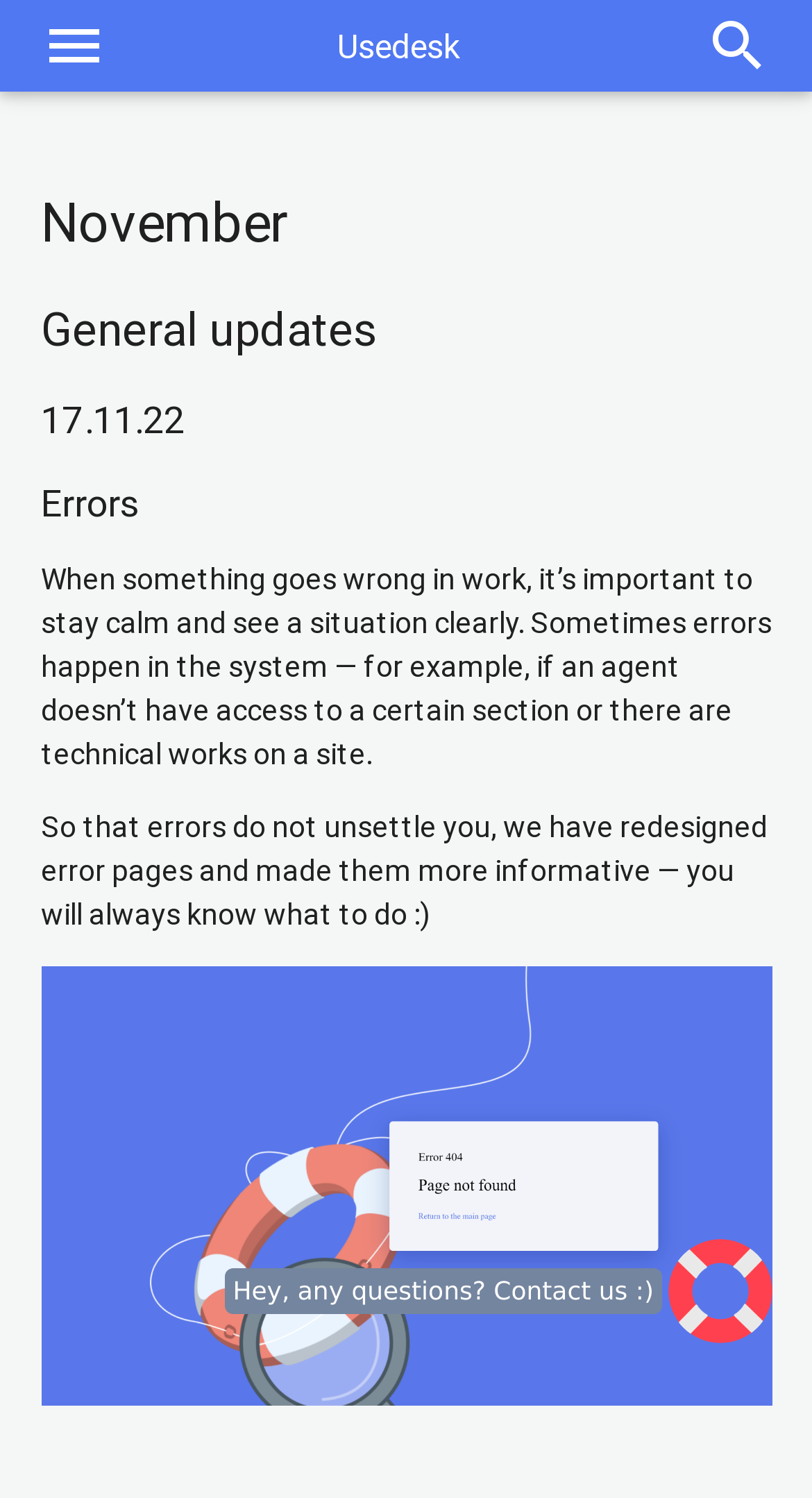Provide a thorough description of the webpage you see.

The webpage is titled "November" and appears to be a blog or update page. At the top left, there is a "menu" link, followed by a "Usedesk" link that spans most of the top section. On the top right, there is a "search" link. 

Below the top section, there are four headings: "November", "General updates", "17.11.22", and "Errors". These headings are stacked vertically, with the "November" heading at the top and the "Errors" heading at the bottom.

Under the "Errors" heading, there is a paragraph of text that discusses the importance of staying calm when errors occur in the system. It explains that errors can happen, such as when an agent doesn't have access to a certain section or when there are technical works on a site.

Following this paragraph, there is another paragraph of text that announces the redesign of error pages to make them more informative. This redesign aims to help users know what to do when errors occur.

Below these paragraphs, there is an image that takes up most of the remaining space on the page. At the bottom right, there is a button with no text, and next to it, there is a text that says "Hey, any questions? Contact us :)"